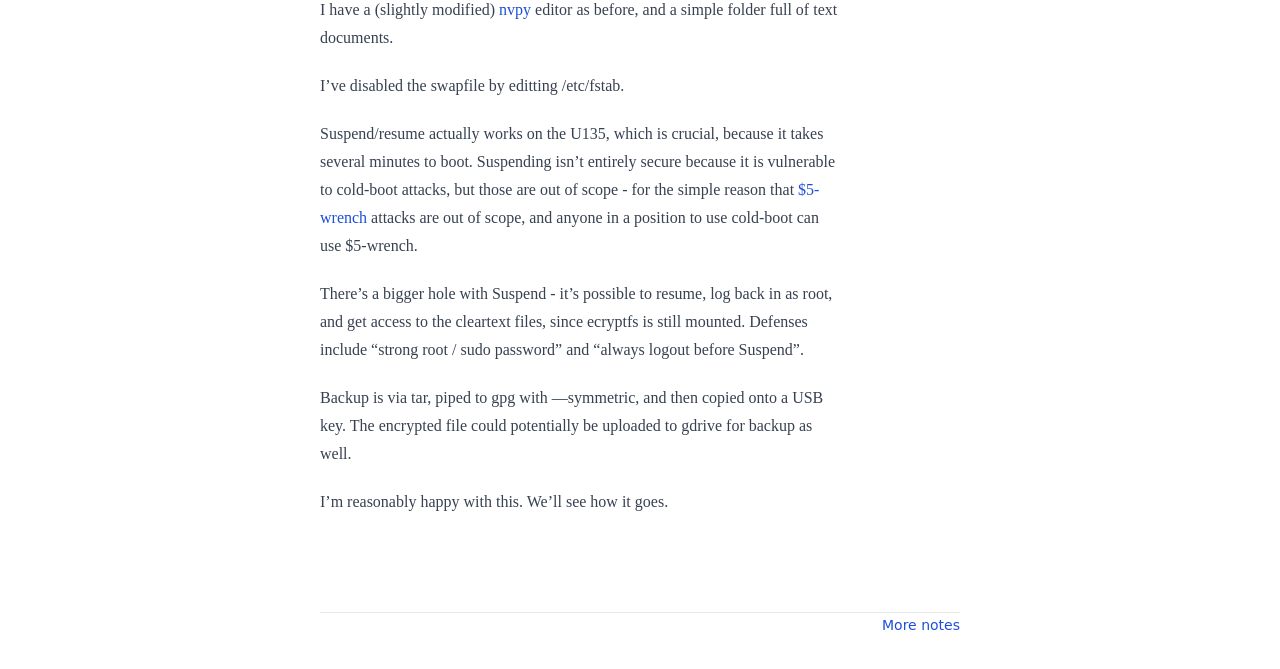Find the bounding box coordinates of the UI element according to this description: "More notes".

[0.689, 0.922, 0.75, 0.946]